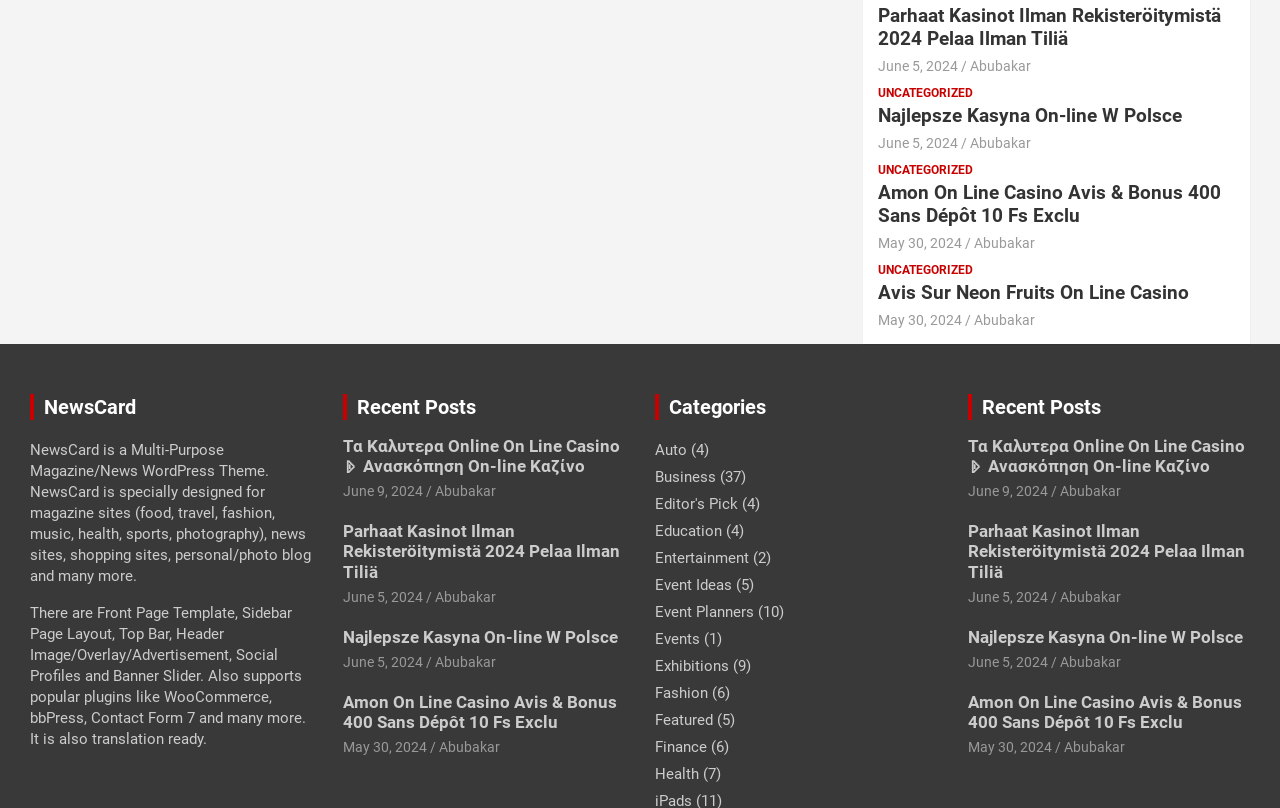Please locate the bounding box coordinates of the element's region that needs to be clicked to follow the instruction: "click the link to Parhaat Kasinot Ilman Rekisteröitymistä 2024 Pelaa Ilman Tiliä". The bounding box coordinates should be provided as four float numbers between 0 and 1, i.e., [left, top, right, bottom].

[0.686, 0.006, 0.965, 0.063]